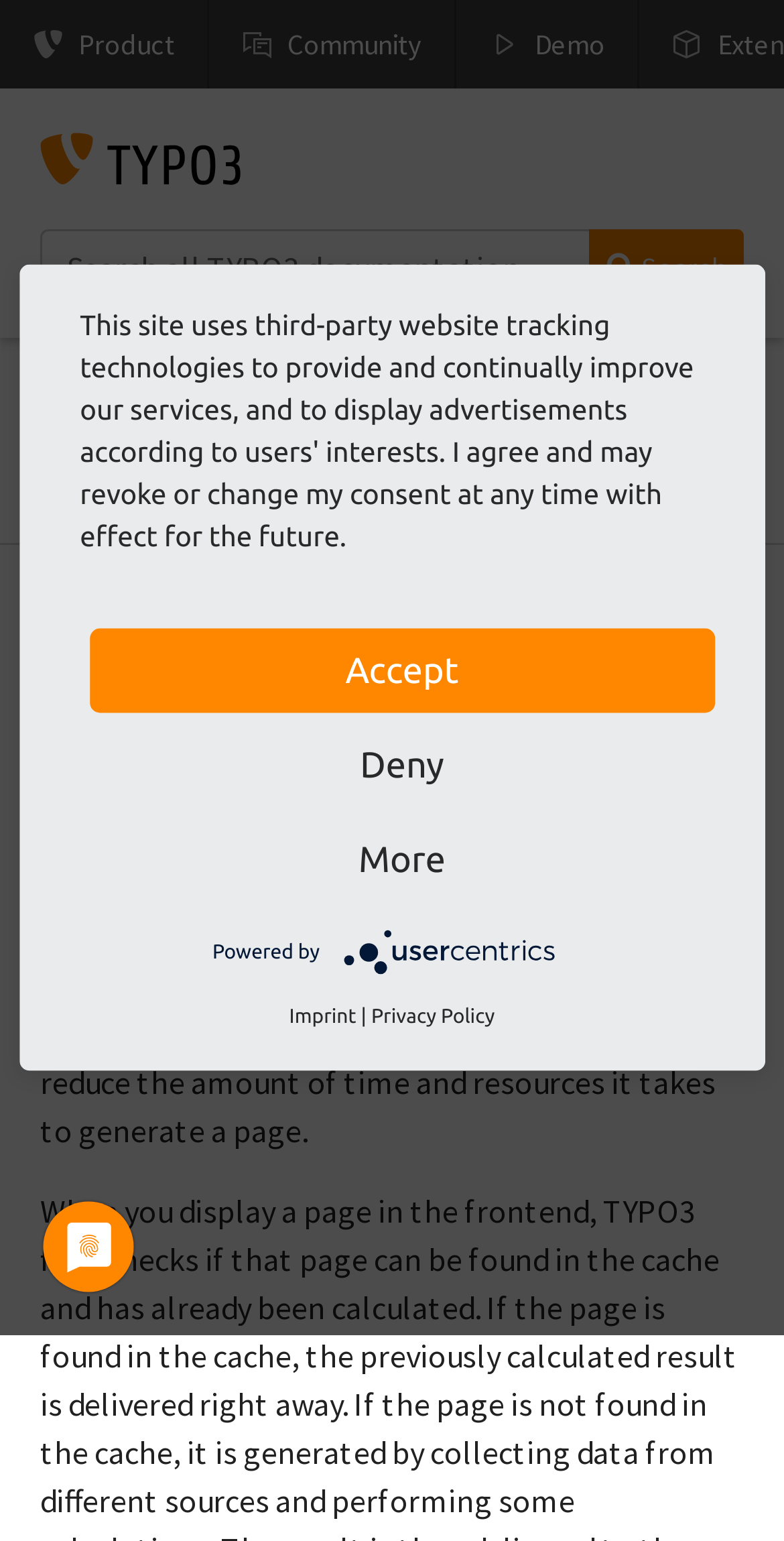Determine the bounding box coordinates for the UI element matching this description: "parent_node: 2 Hop Heads".

None